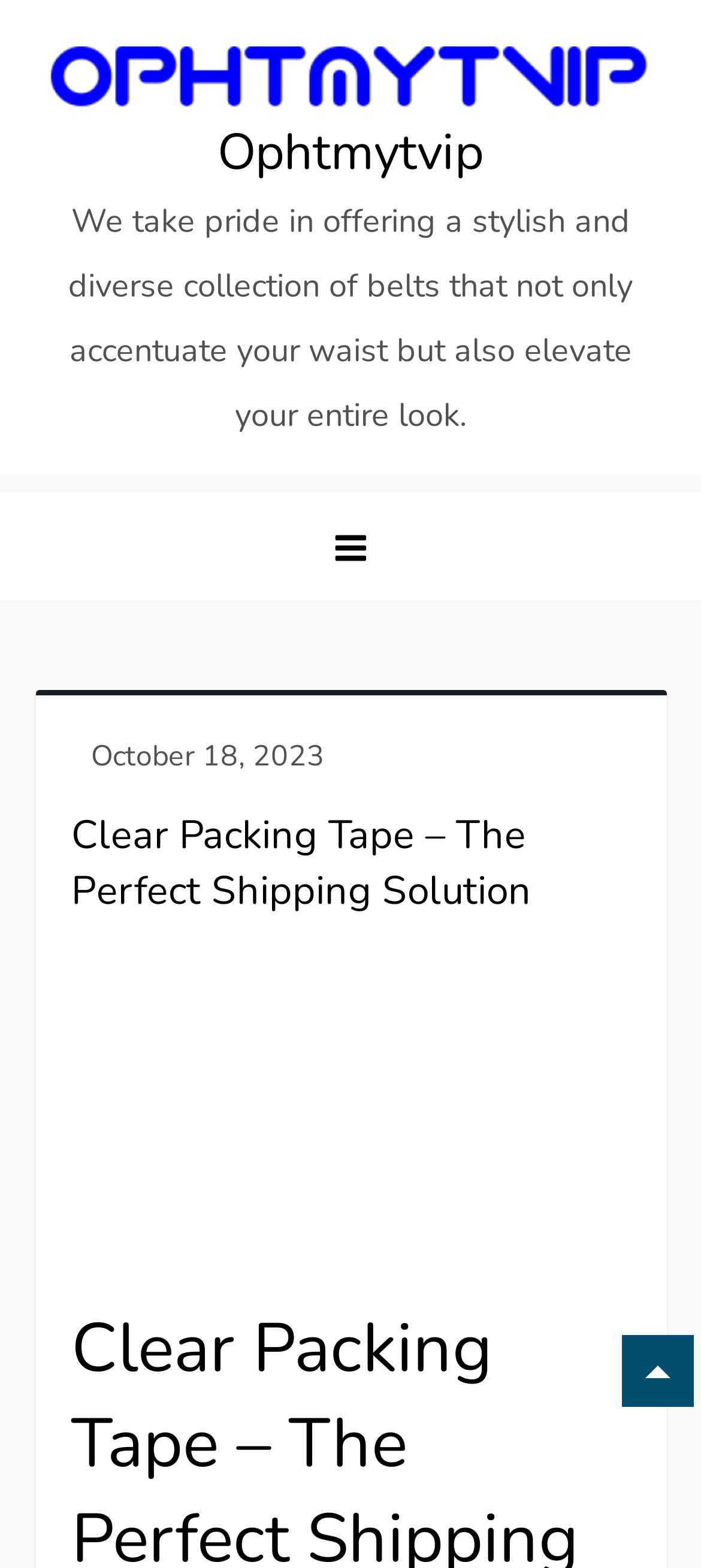What is the style of the collection mentioned?
Using the image provided, answer with just one word or phrase.

Stylish and diverse